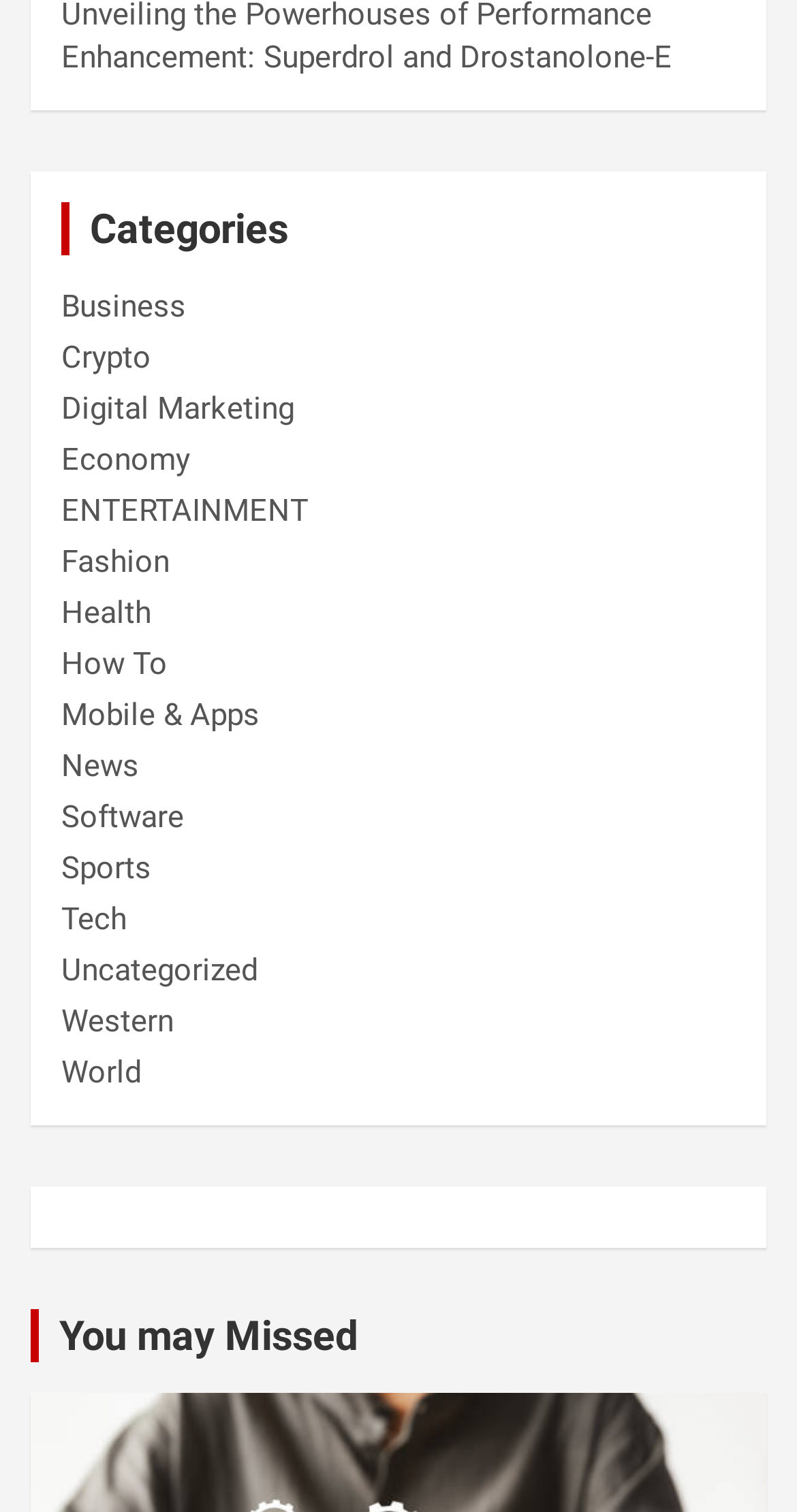Locate the bounding box coordinates of the element that should be clicked to fulfill the instruction: "Explore News link".

[0.077, 0.494, 0.174, 0.518]